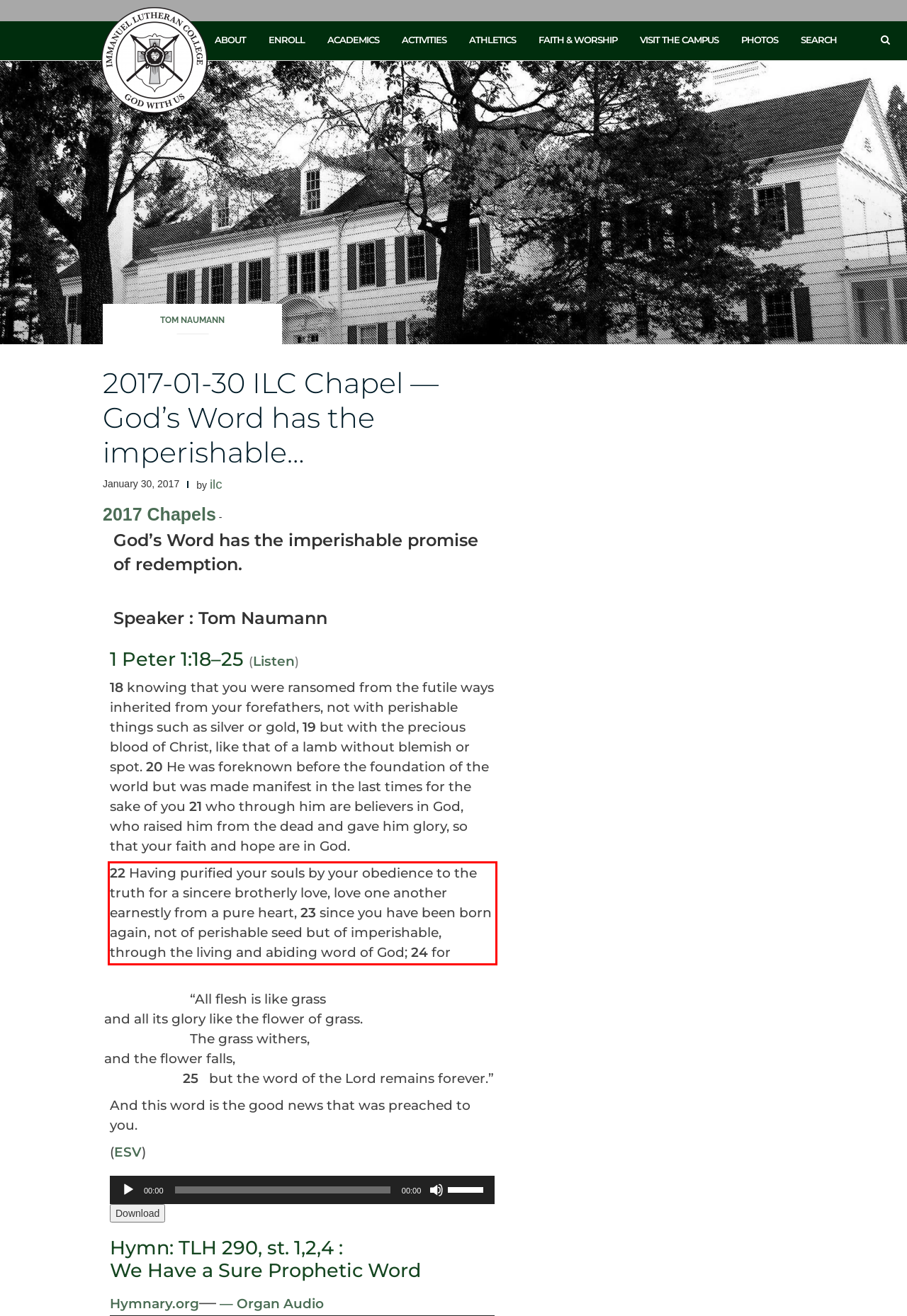Using the provided screenshot, read and generate the text content within the red-bordered area.

22 Having purified your souls by your obedience to the truth for a sincere brotherly love, love one another earnestly from a pure heart, 23 since you have been born again, not of perishable seed but of imperishable, through the living and abiding word of God; 24 for